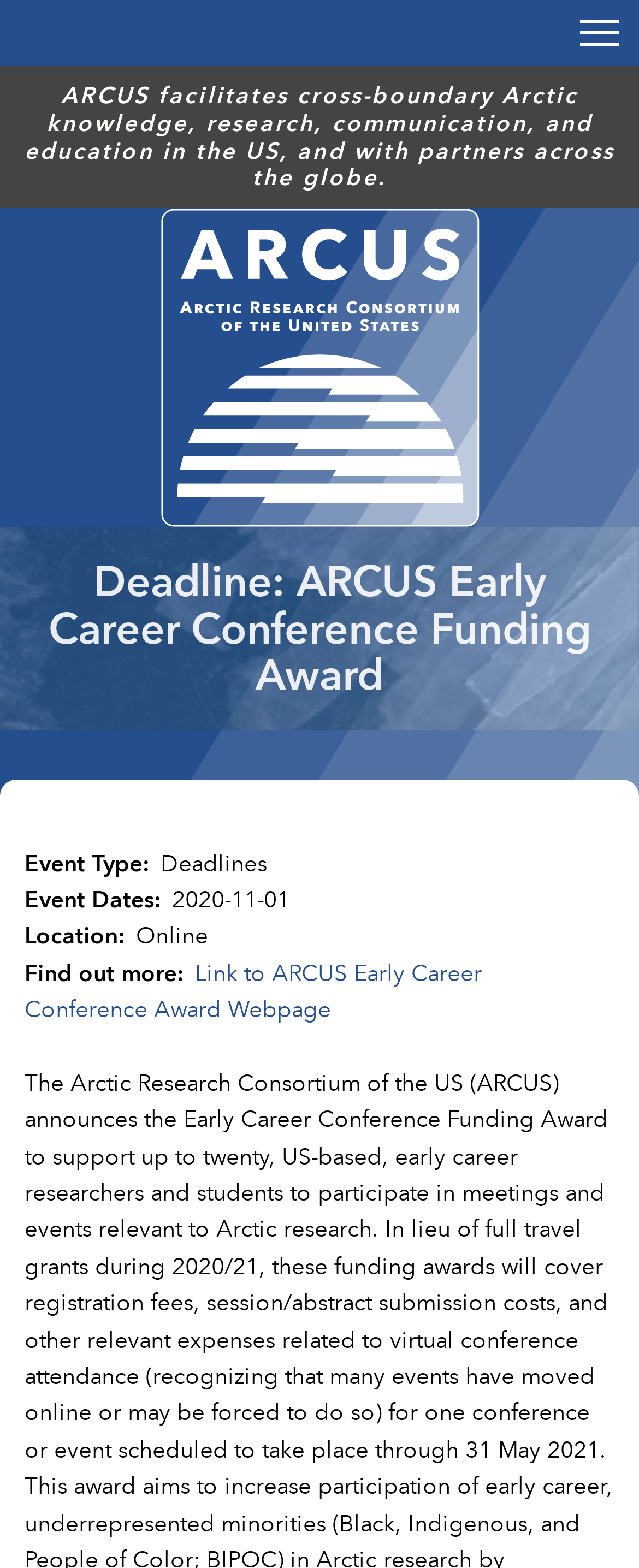Create an elaborate caption that covers all aspects of the webpage.

The webpage is about the ARCUS Early Career Conference Funding Award. At the top-left corner, there is a link to "Skip to main content". Below it, there is a brief introduction to ARCUS, which facilitates cross-boundary Arctic knowledge, research, communication, and education in the US and globally. 

To the right of the introduction, there is a website header image of the Arctic Research Consortium of the U.S. 

Below the image, the main content starts with a heading that announces the deadline for the ARCUS Early Career Conference Funding Award. Underneath the heading, there are several sections of information, including "Event Type", "Deadlines", "Event Dates", "Location", and "Find out more". The "Event Dates" section specifies the date as November 1, 2020, and the "Location" section indicates that the event is online. 

The "Find out more" section contains a link to the ARCUS Early Career Conference Award webpage, which provides more information about the award.